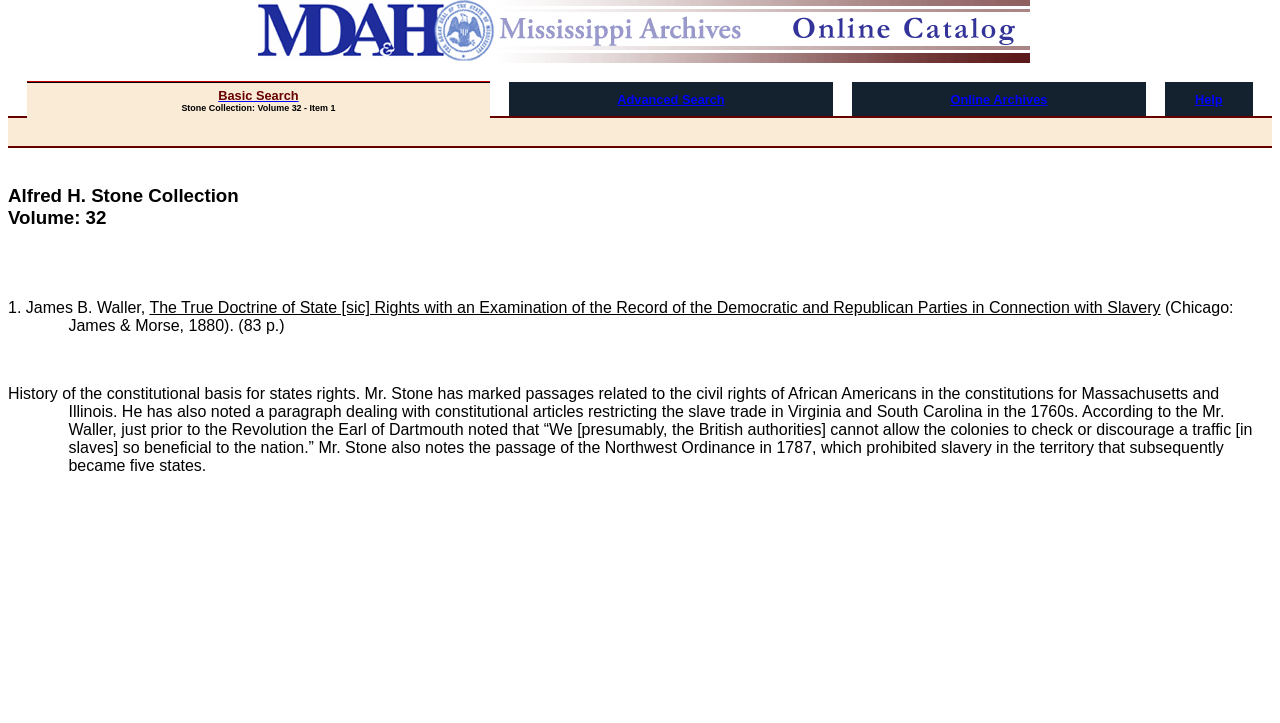What is the name of the collection?
Refer to the image and give a detailed answer to the query.

I inferred this answer by looking at the heading 'Alfred H. Stone Collection Volume: 32' which suggests that the collection is named after Alfred H. Stone.